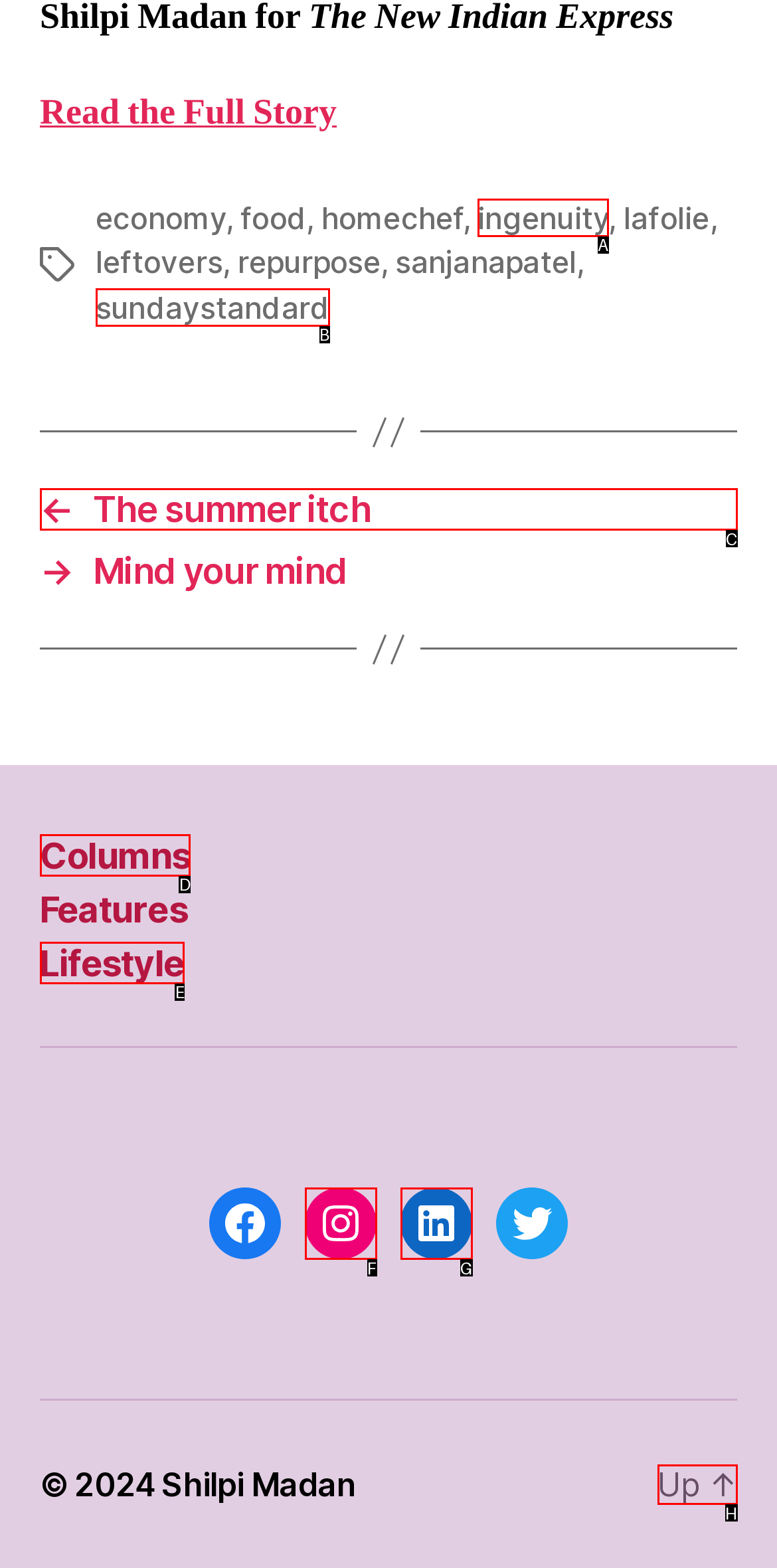Choose the option that best matches the element: LinkedIn
Respond with the letter of the correct option.

G